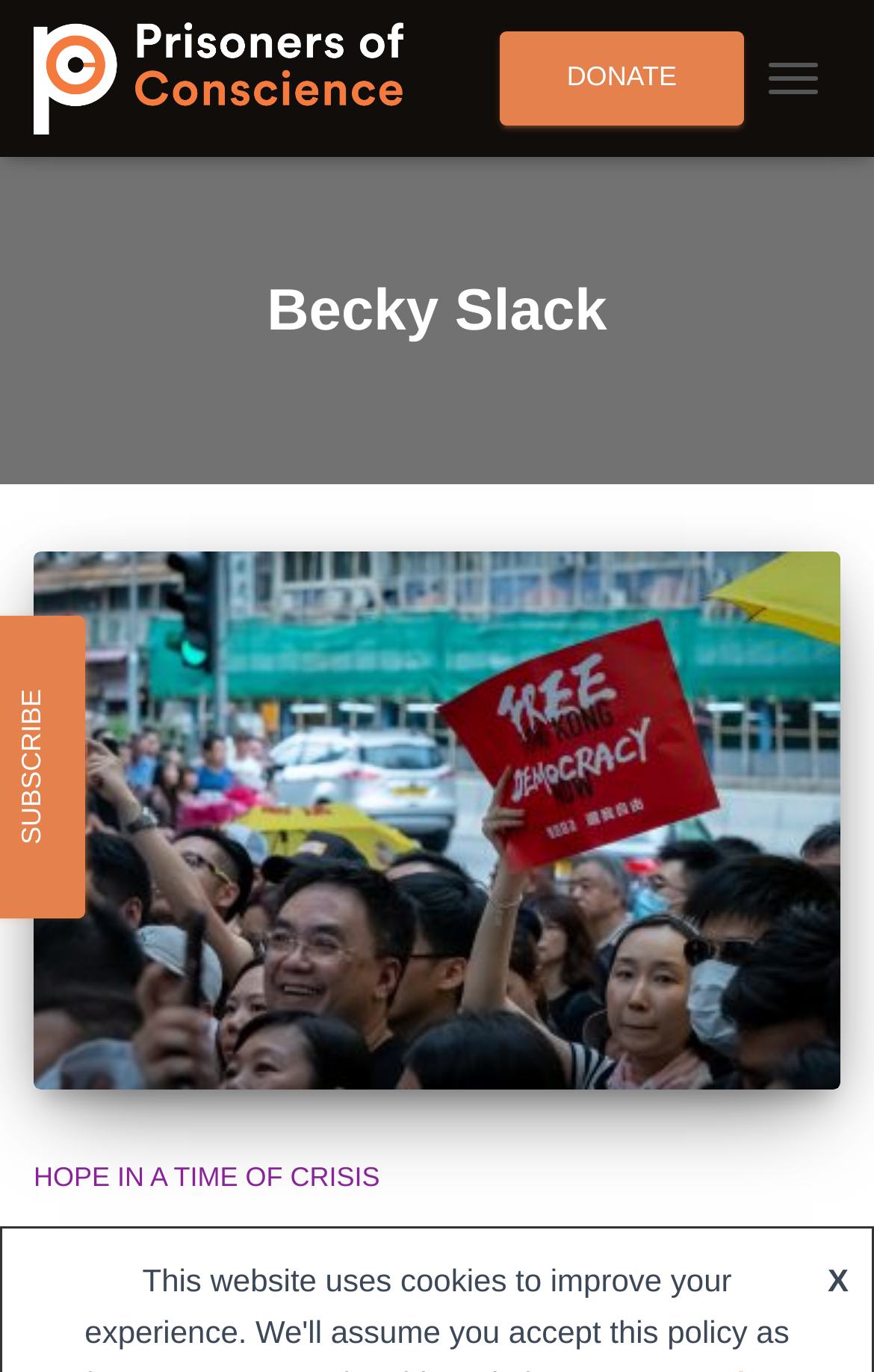How many links are there under the author's name?
Ensure your answer is thorough and detailed.

Under the author's name, there are three links: 'Hope in a time of crisis raises over £22,000', 'HOPE IN A TIME OF CRISIS', and another 'Hope in a time of crisis raises over £22,000'. These links are located below the heading element with the text 'Becky Slack'.